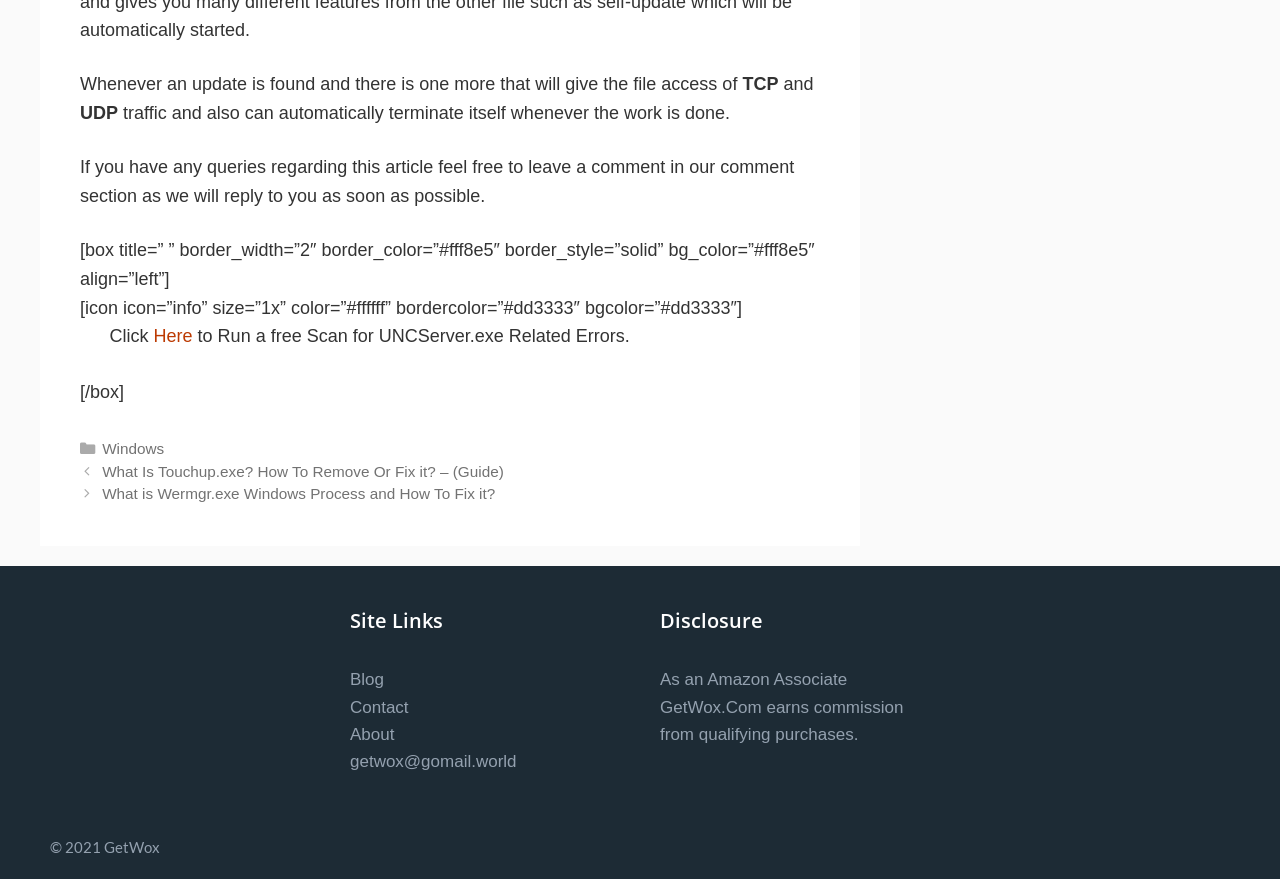What is the purpose of the link 'Here'?
Please give a detailed and thorough answer to the question, covering all relevant points.

The purpose of the link 'Here' can be determined by reading the surrounding text, which says 'Click Here to Run a free Scan for UNCServer.exe Related Errors.' This suggests that the link is intended to allow users to run a free scan for UNCServer.exe related errors.